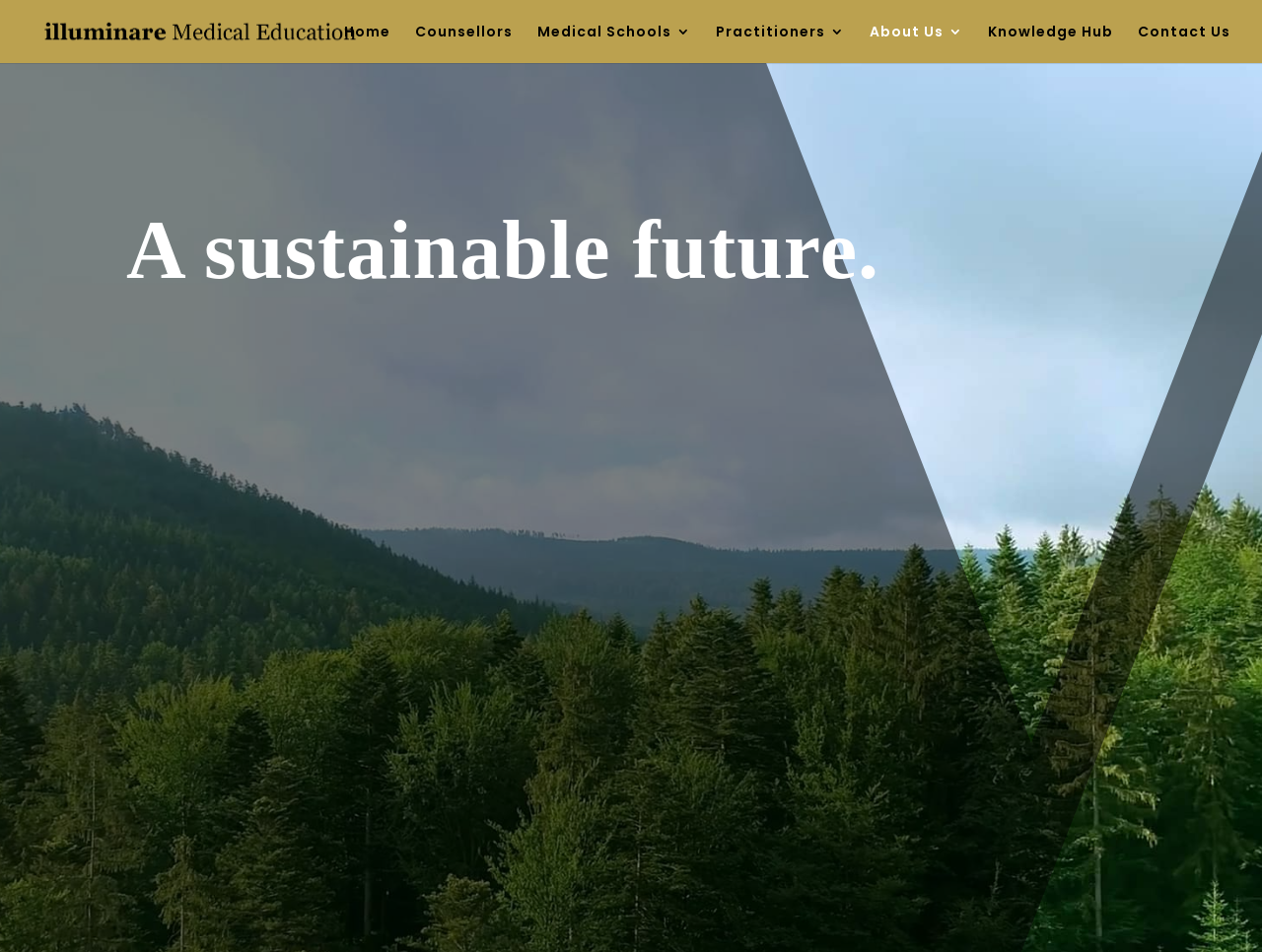What is the theme of the webpage?
Look at the screenshot and give a one-word or phrase answer.

Sustainable Future